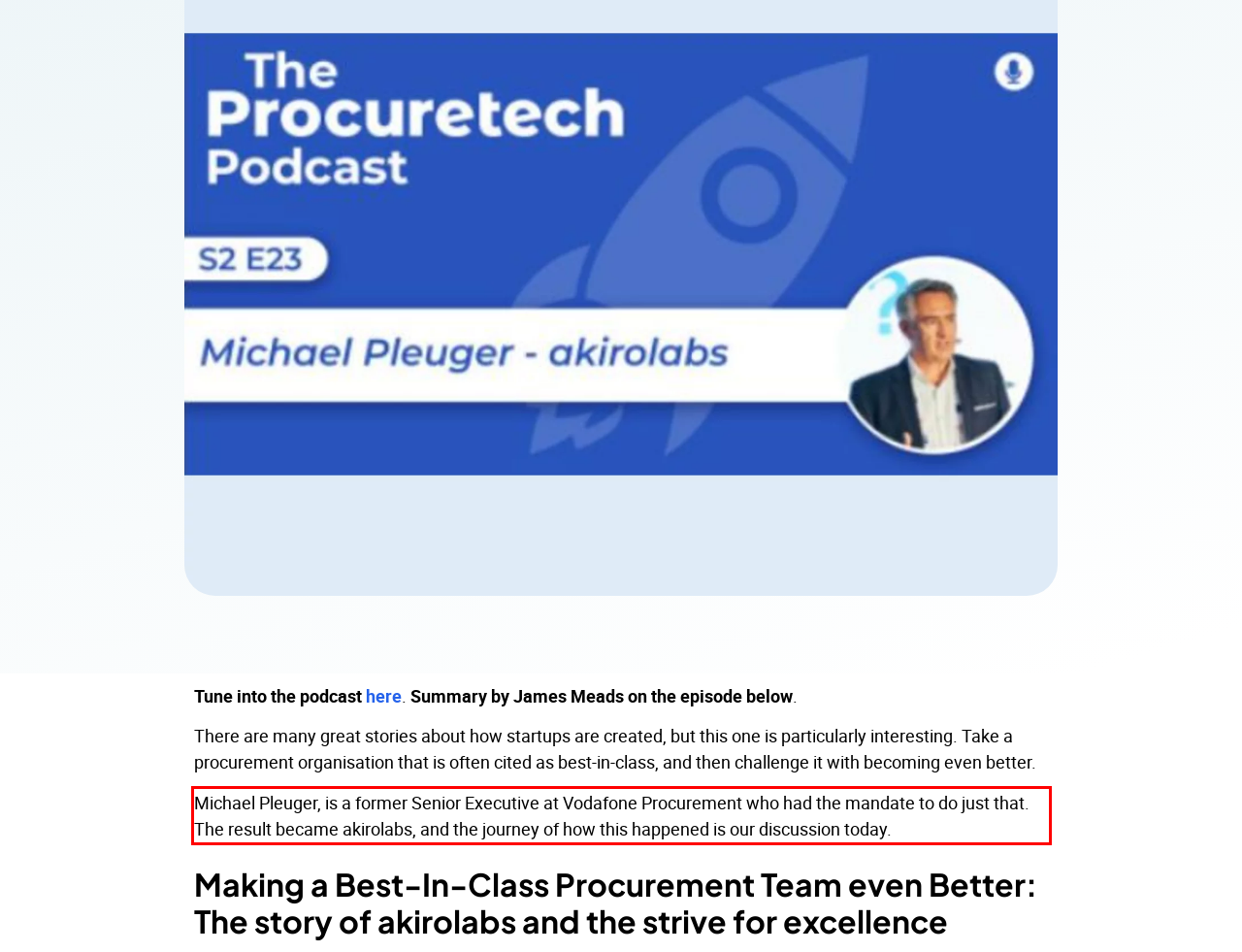You are provided with a screenshot of a webpage that includes a red bounding box. Extract and generate the text content found within the red bounding box.

Michael Pleuger, is a former Senior Executive at Vodafone Procurement who had the mandate to do just that. The result became akirolabs, and the journey of how this happened is our discussion today.